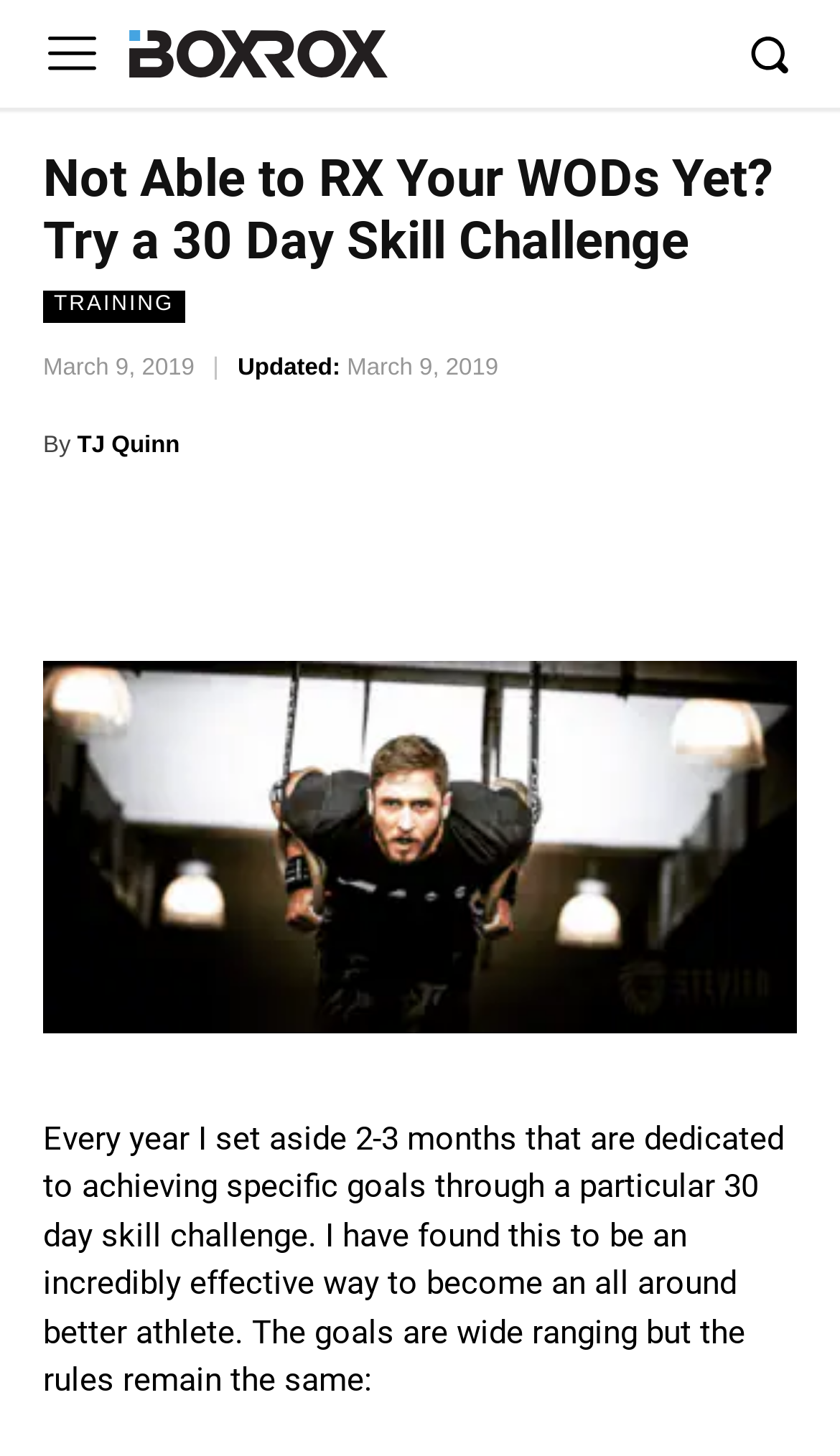Extract the bounding box coordinates of the UI element described: "BOXROXCompetitiv Fitness Magazine". Provide the coordinates in the format [left, top, right, bottom] with values ranging from 0 to 1.

[0.154, 0.02, 0.462, 0.053]